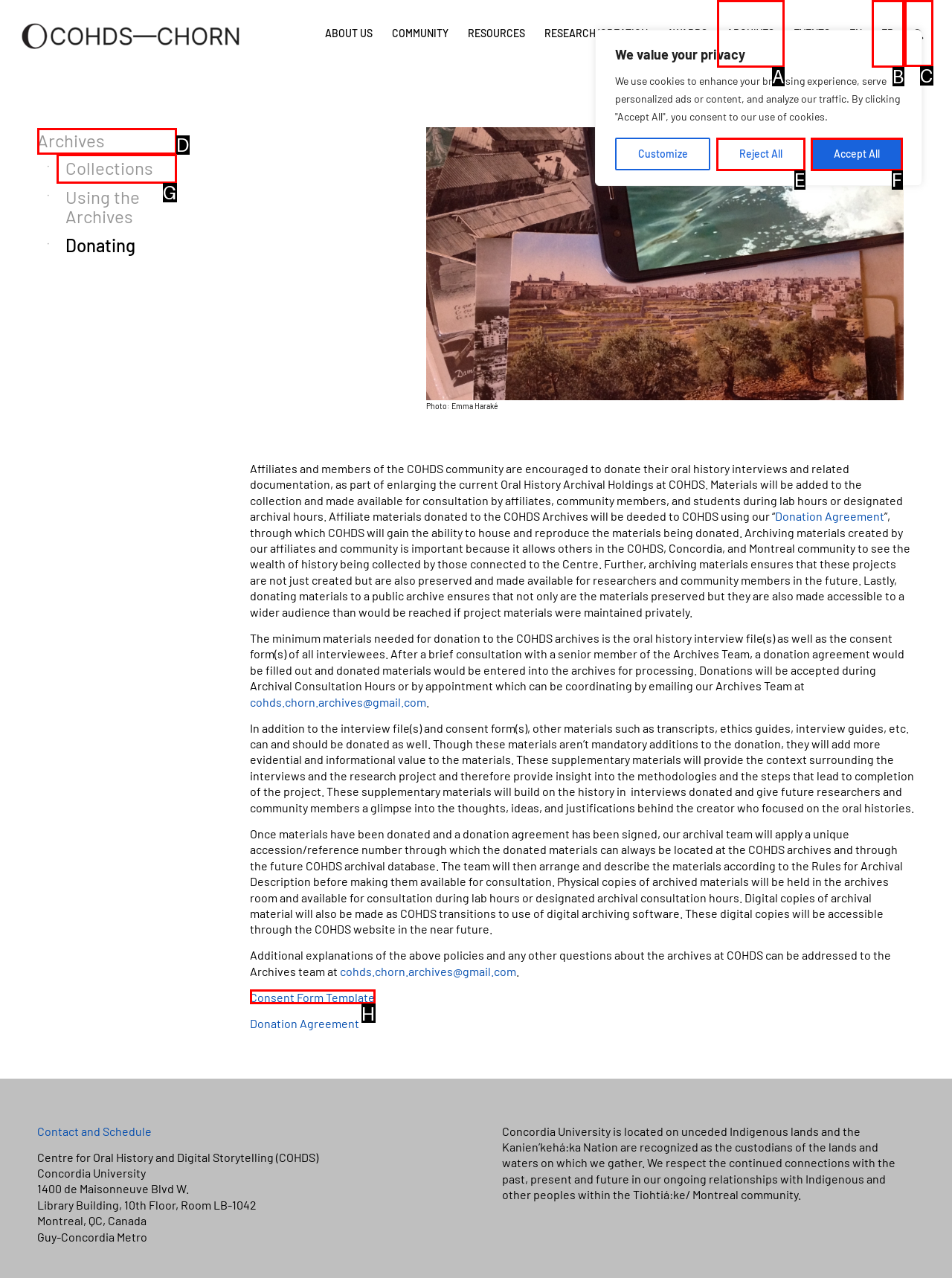Choose the HTML element you need to click to achieve the following task: Click the Search link
Respond with the letter of the selected option from the given choices directly.

C